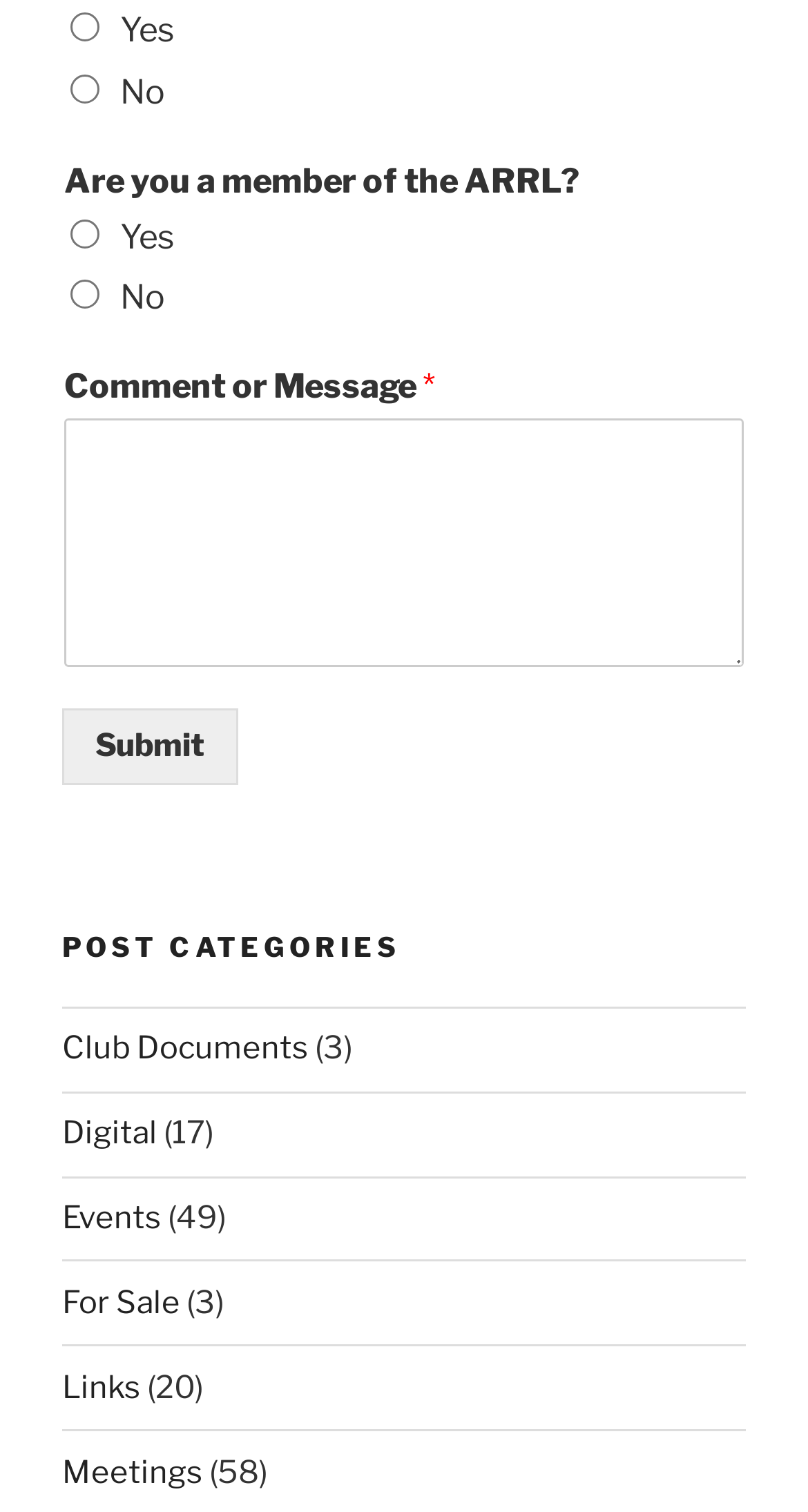Find the bounding box coordinates of the clickable area required to complete the following action: "Click on Through The Shadows".

None